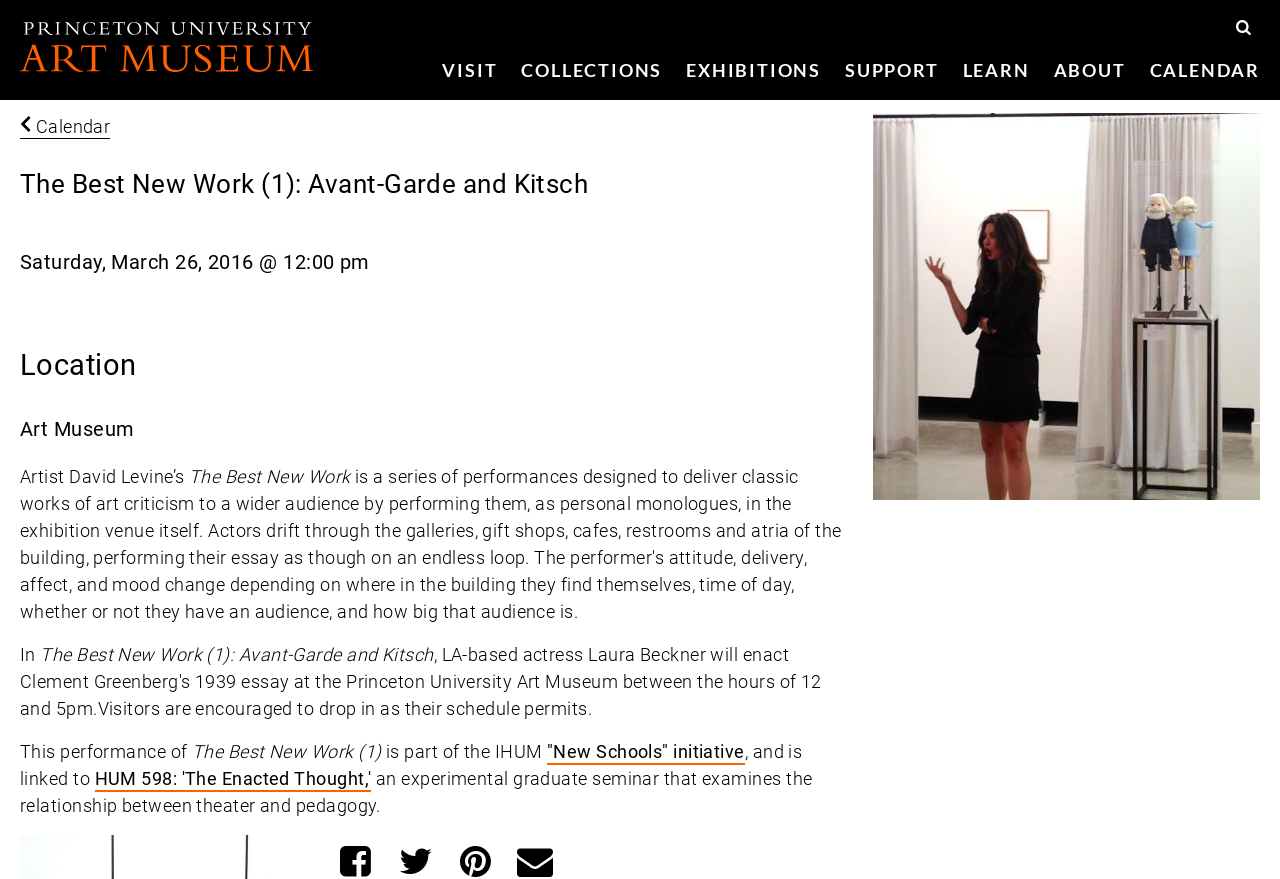Detail the various sections and features of the webpage.

The webpage is about an event titled "The Best New Work (1): Avant-Garde and Kitsch" at the Princeton University Art Museum. At the top left, there is a link to jump to navigation, followed by a link to the Princeton University Art Museum. On the top right, there is a toggle search button and a search form heading.

Below the top section, there is a horizontal menu bar with seven menu items: VISIT, COLLECTIONS, EXHIBITIONS, SUPPORT, LEARN, ABOUT, and CALENDAR. Each menu item has a link with the same text.

The main content of the webpage starts with a heading that repeats the event title. Below the heading, there is a link to a calendar event on Saturday, March 26, 2016, at 12:00 pm. The event location is specified as the Art Museum.

The webpage then describes the event, mentioning that it is a performance by artist David Levine. The text explains that the event is part of the IHUM "New Schools" initiative and is linked to a graduate seminar that explores the relationship between theater and pedagogy.

There are no images on the page. The layout is organized, with clear headings and concise text. The menu bar and search form are easily accessible at the top of the page.